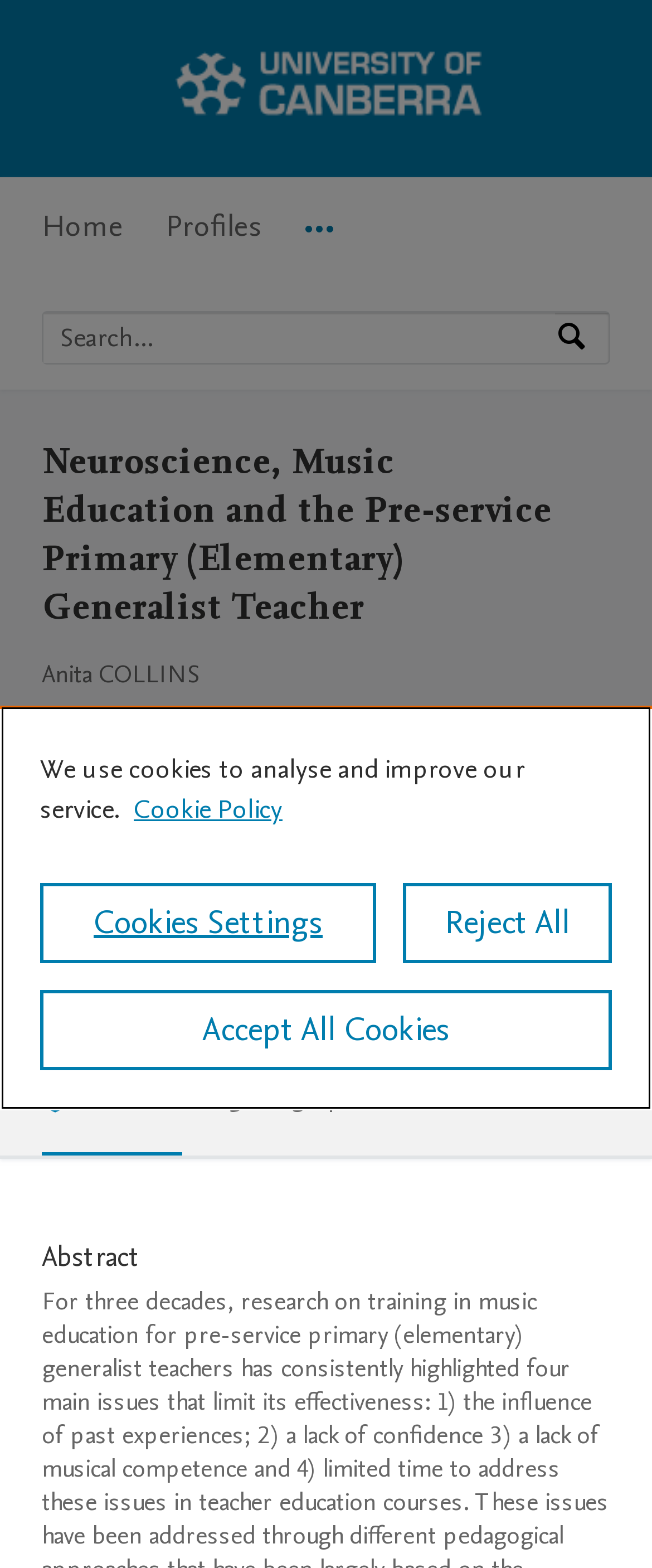Generate a comprehensive caption for the webpage you are viewing.

The webpage is about a research article titled "Neuroscience, Music Education and the Pre-service Primary (Elementary) Generalist Teacher" on the University of Canberra Research Portal. At the top left corner, there is a logo of the University of Canberra Research Portal. Below the logo, there is a main navigation menu with links to "Home", "Profiles", and "More navigation options".

On the right side of the navigation menu, there is a search bar with a label "Search by expertise, name or affiliation" and a search button. Below the search bar, there is a heading with the title of the research article.

The main content of the webpage is divided into several sections. The first section displays information about the author, Anita Collins, and the type of research output, which is a contribution to a journal. The section also shows the publication metrics, including the number of citations and downloads.

Below the publication metrics, there are two menu items, "Overview" and "Fingerprint". The next section is the abstract of the research article, which is headed by a heading element.

At the bottom of the webpage, there is a cookie banner with a privacy alert dialog. The dialog provides information about the use of cookies and offers options to adjust cookie settings, reject all cookies, or accept all cookies.